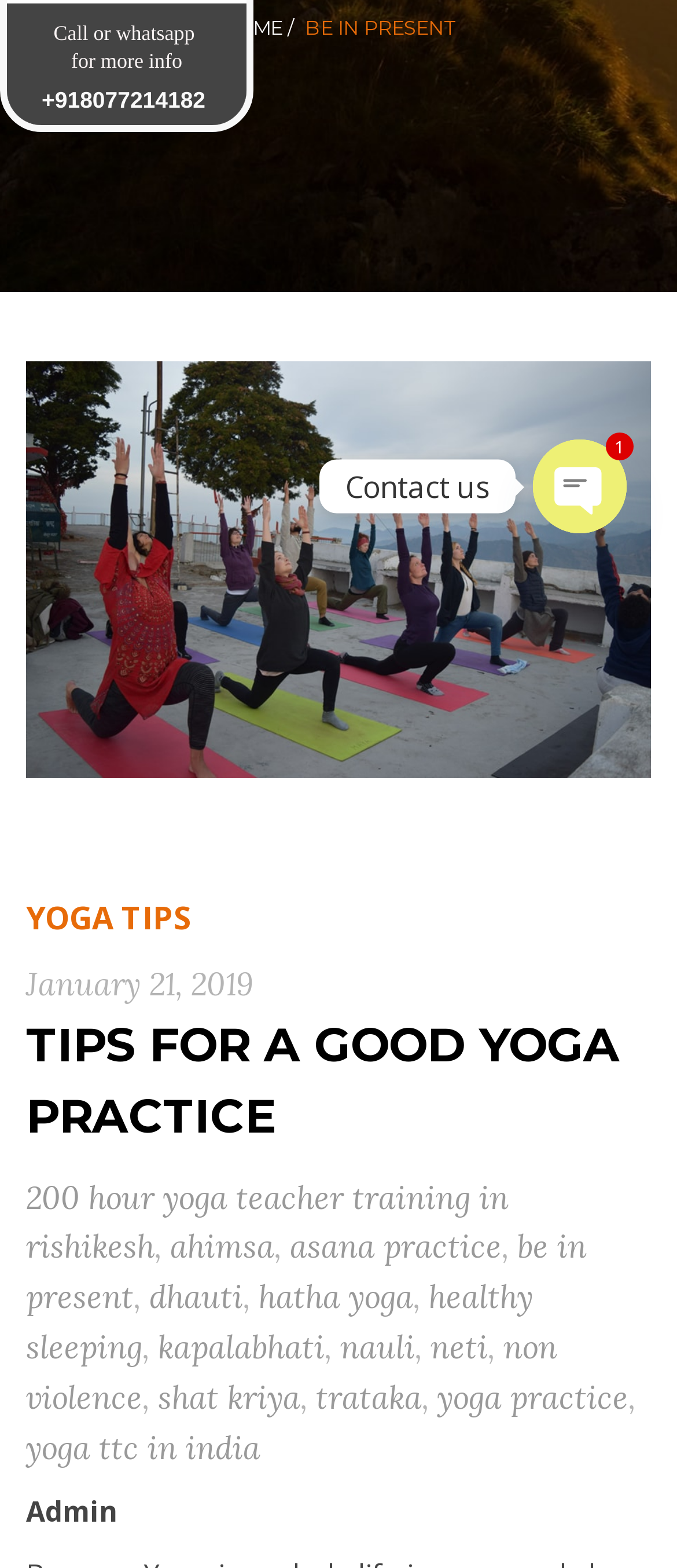Bounding box coordinates must be specified in the format (top-left x, top-left y, bottom-right x, bottom-right y). All values should be floating point numbers between 0 and 1. What are the bounding box coordinates of the UI element described as: hatha yoga

[0.382, 0.815, 0.61, 0.84]